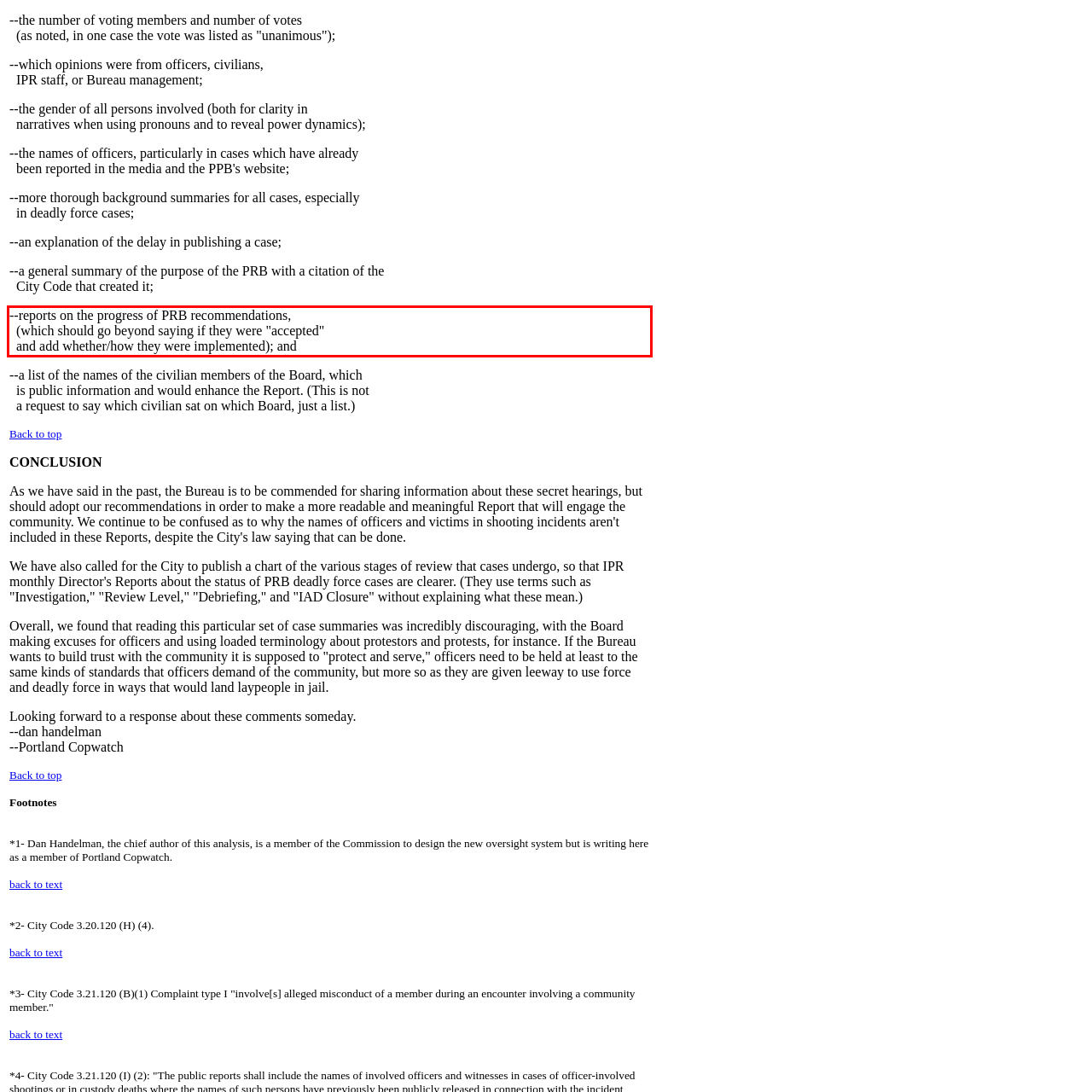Given a webpage screenshot with a red bounding box, perform OCR to read and deliver the text enclosed by the red bounding box.

--reports on the progress of PRB recommendations, (which should go beyond saying if they were "accepted" and add whether/how they were implemented); and